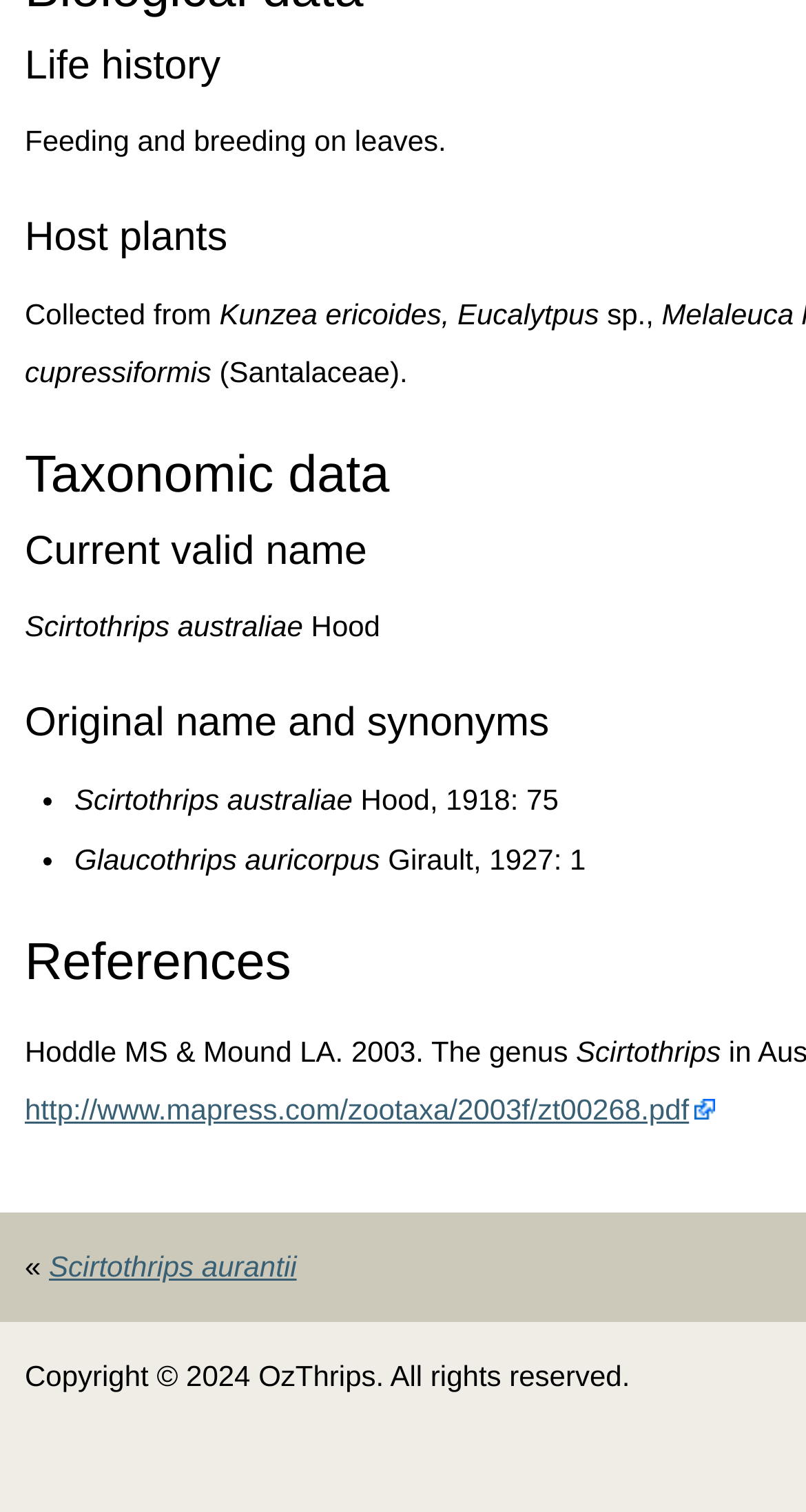Extract the bounding box coordinates for the UI element described by the text: "Scirtothrips aurantii". The coordinates should be in the form of [left, top, right, bottom] with values between 0 and 1.

[0.061, 0.826, 0.368, 0.848]